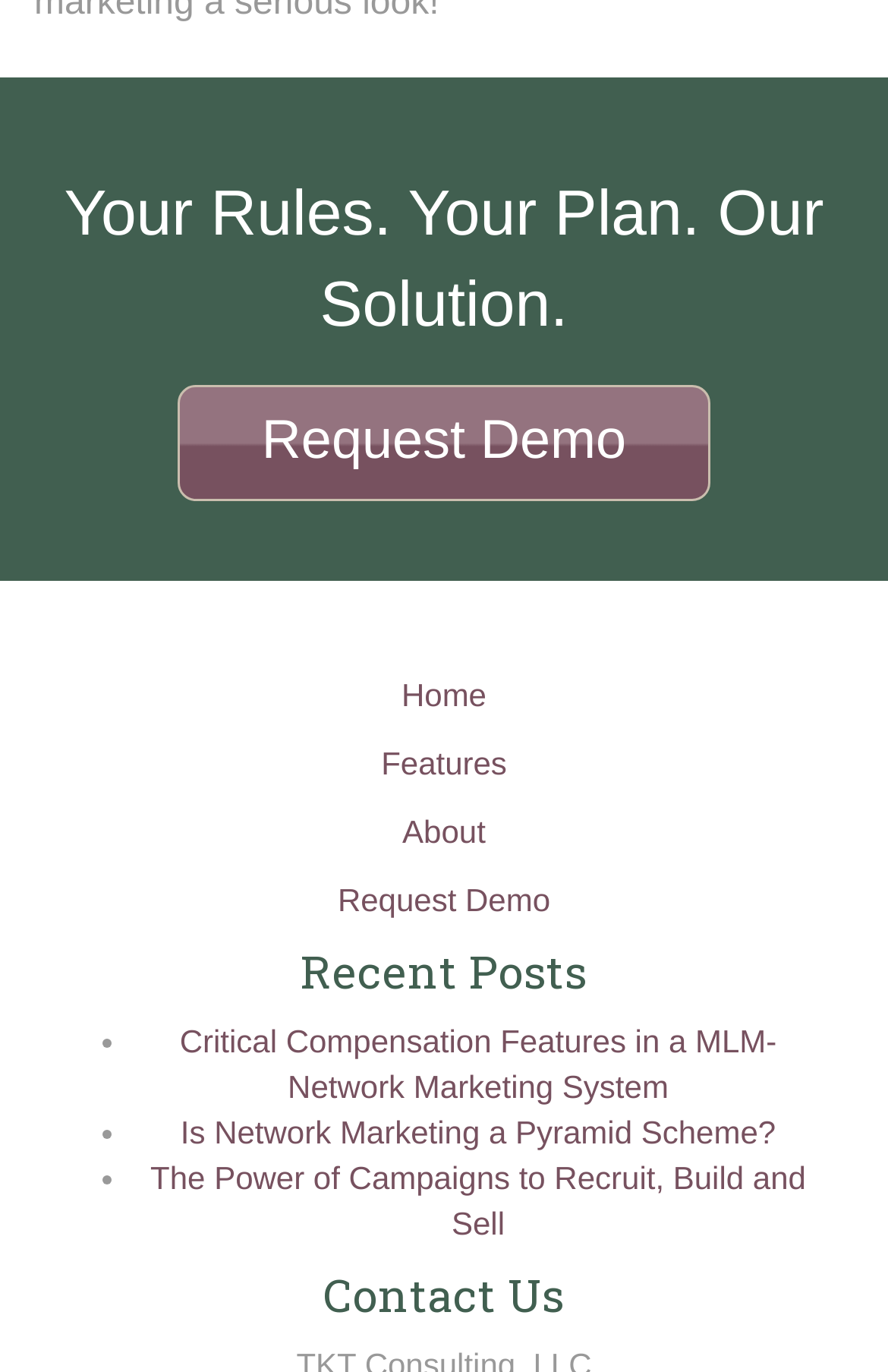What is the title of the second article section?
Using the visual information, respond with a single word or phrase.

Recent Posts